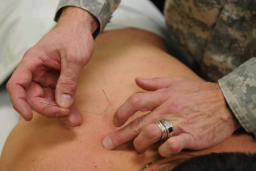Utilize the details in the image to thoroughly answer the following question: What is the purpose of acupuncture?

According to the caption, acupuncture aims to alleviate pain and promote healing by stimulating specific points on the body, which is a traditional Chinese medicine practice.